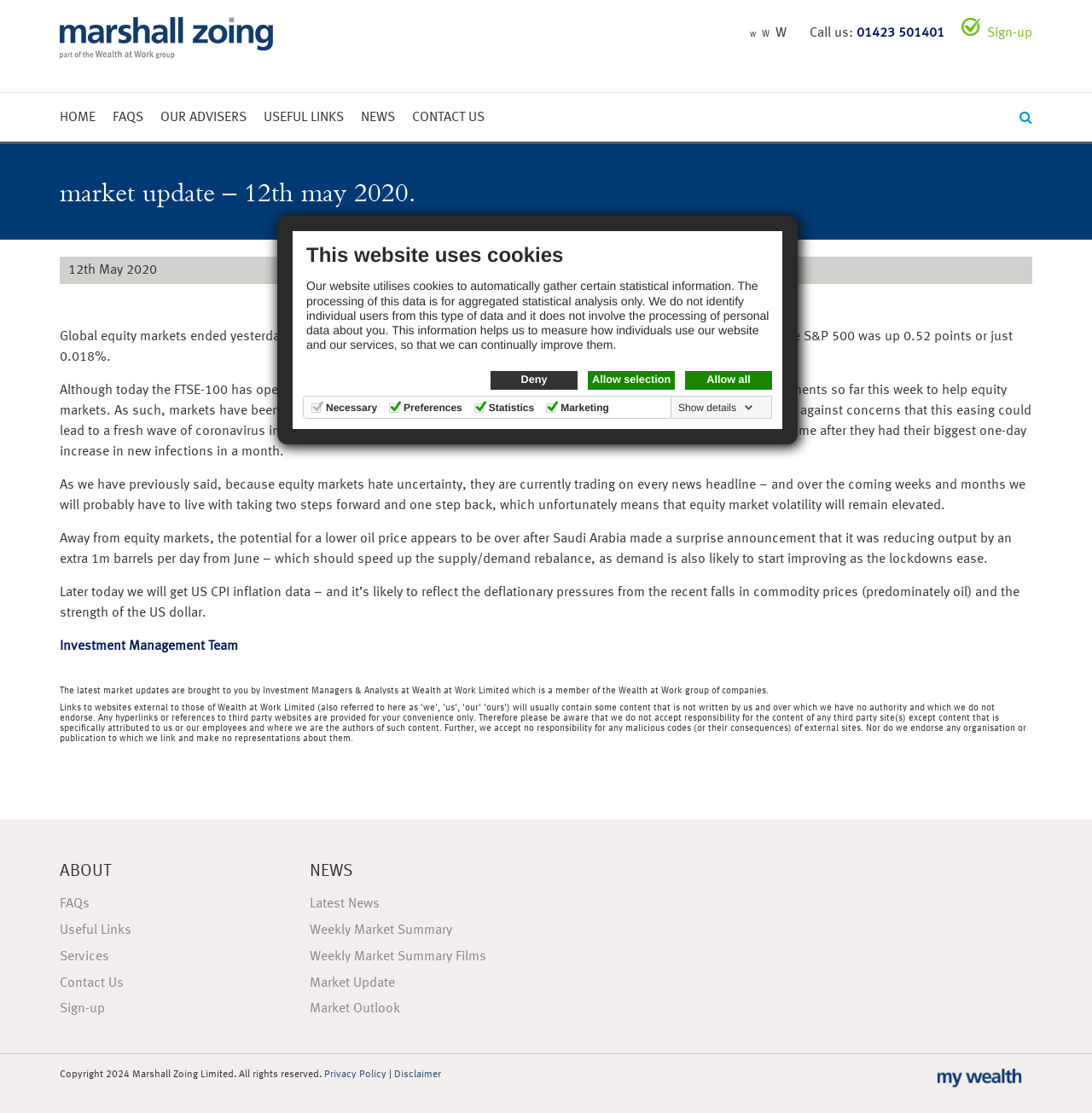Could you highlight the region that needs to be clicked to execute the instruction: "Read the latest market update"?

[0.055, 0.16, 0.38, 0.185]